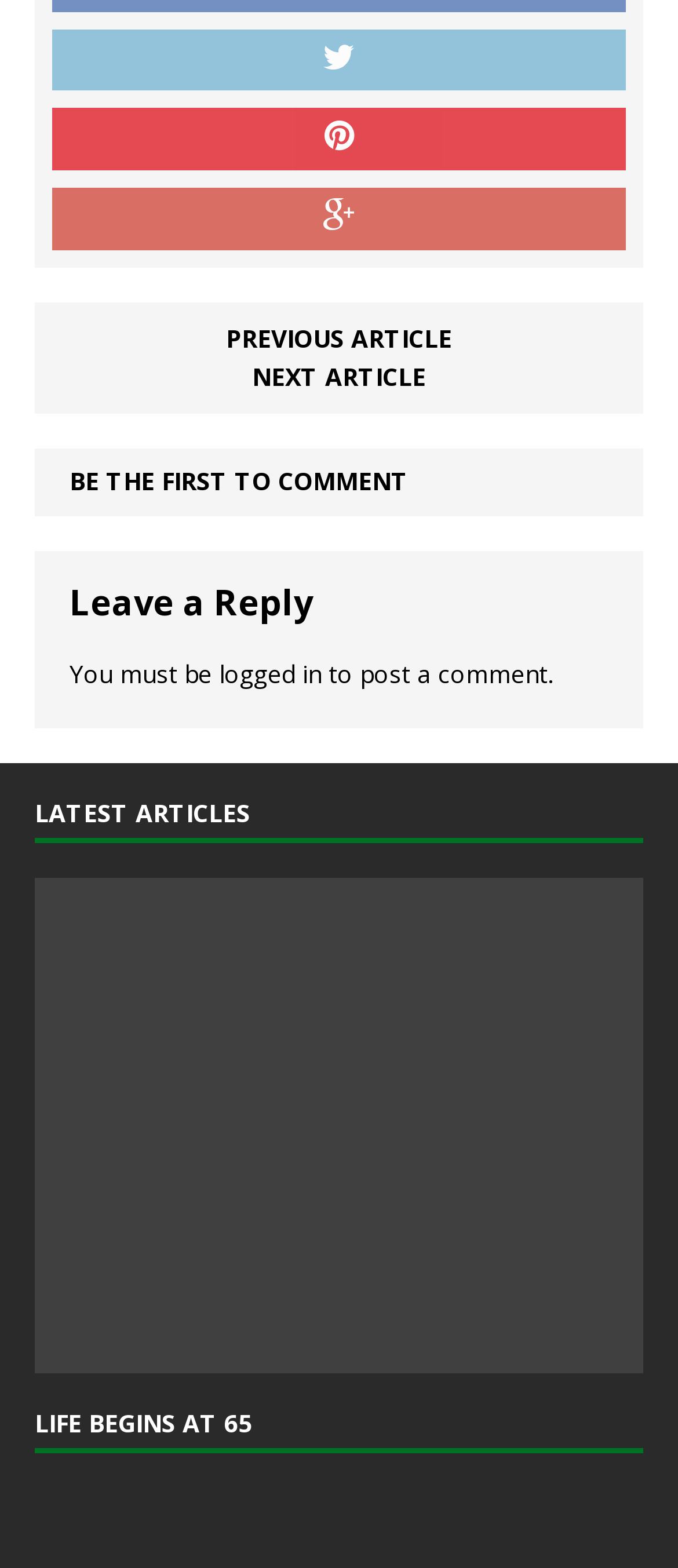Find and indicate the bounding box coordinates of the region you should select to follow the given instruction: "Click on the link 'LIFE BEGINS AT 65'".

[0.051, 0.898, 0.949, 0.927]